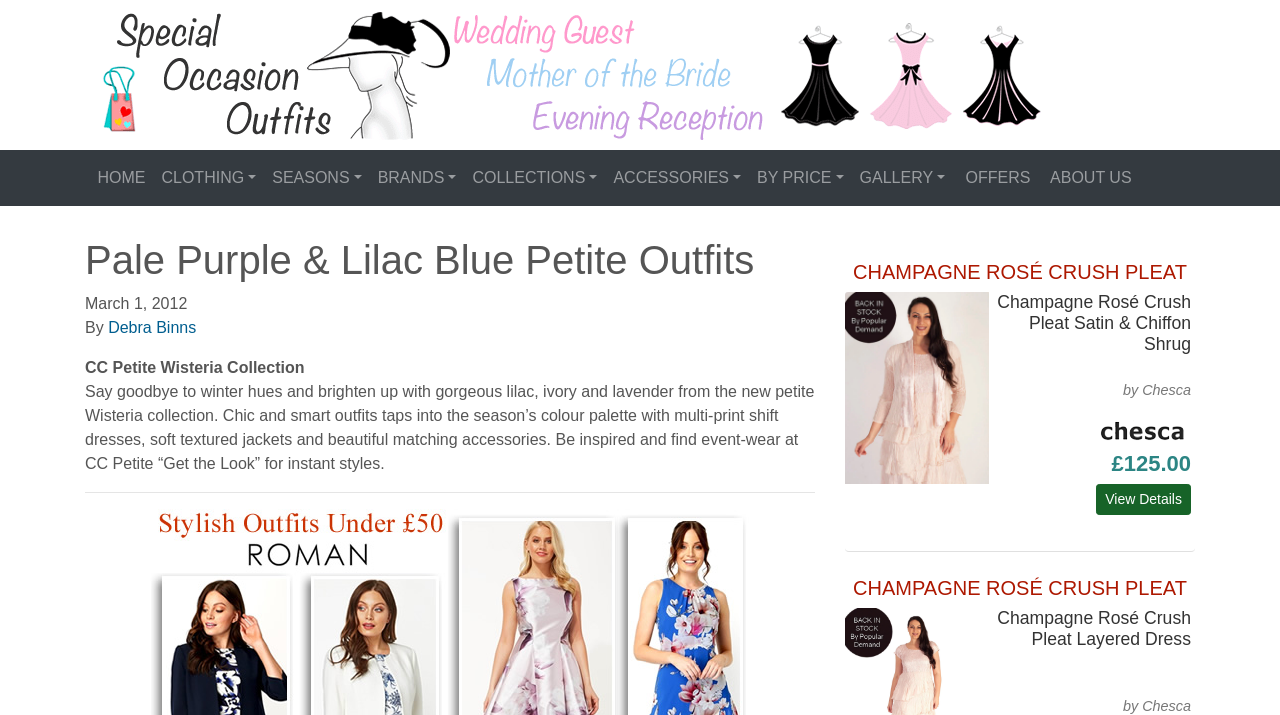Identify the bounding box coordinates for the element that needs to be clicked to fulfill this instruction: "View Champagne Rosé Crush Pleat Satin & Chiffon Shrug details". Provide the coordinates in the format of four float numbers between 0 and 1: [left, top, right, bottom].

[0.856, 0.677, 0.93, 0.72]